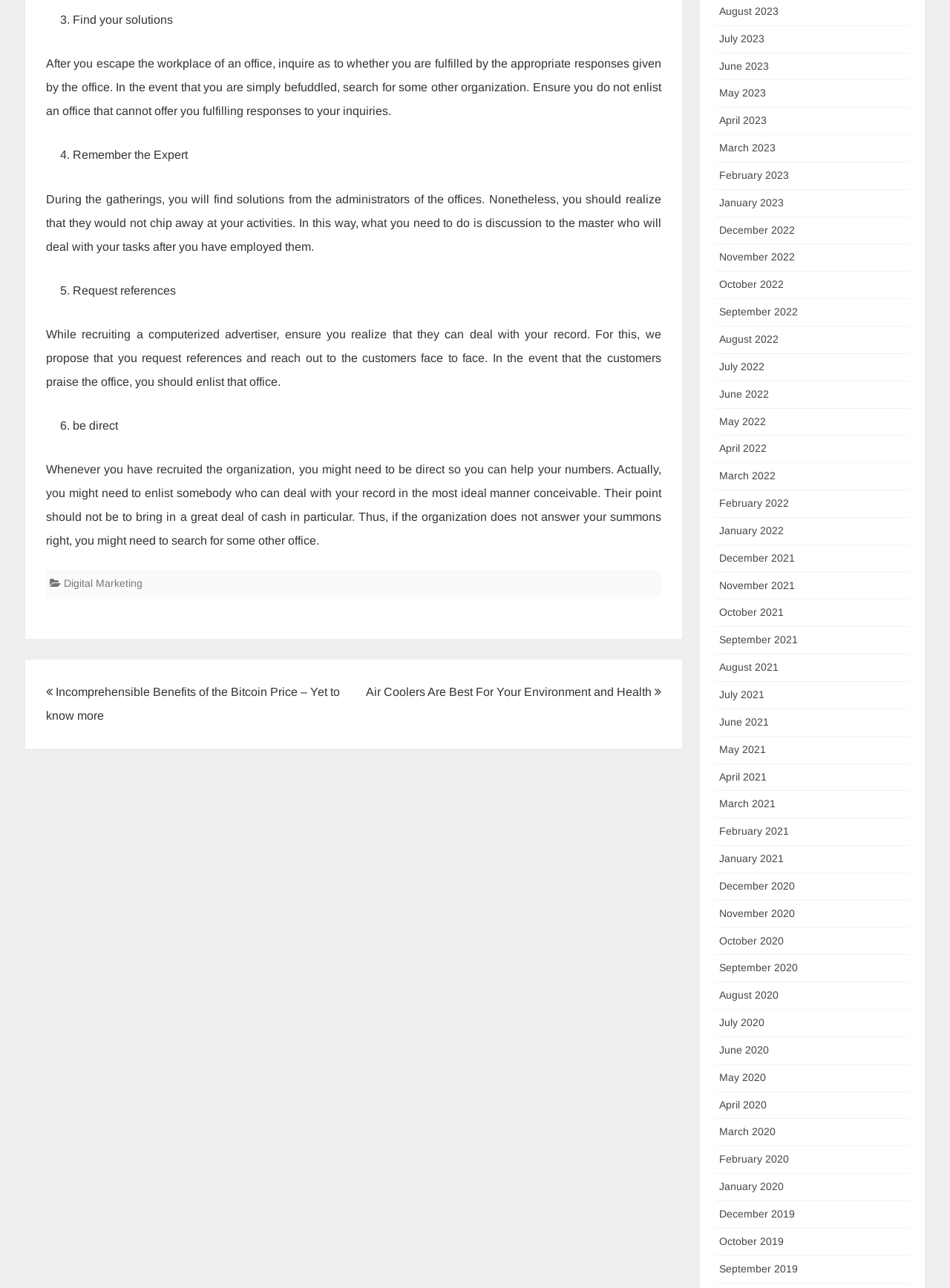What is the purpose of being direct? Based on the image, give a response in one word or a short phrase.

To help your numbers